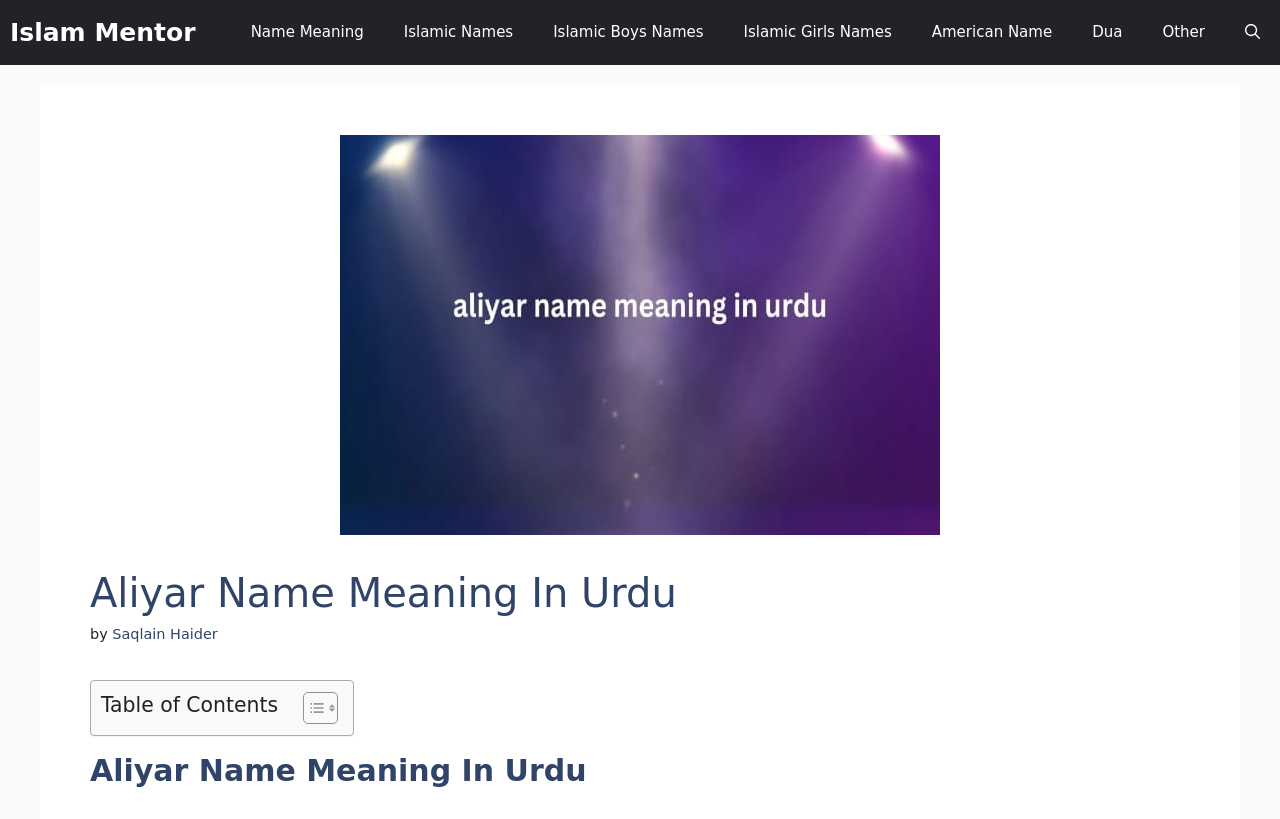Locate the UI element that matches the description Islamic Boys Names in the webpage screenshot. Return the bounding box coordinates in the format (top-left x, top-left y, bottom-right x, bottom-right y), with values ranging from 0 to 1.

[0.417, 0.0, 0.565, 0.079]